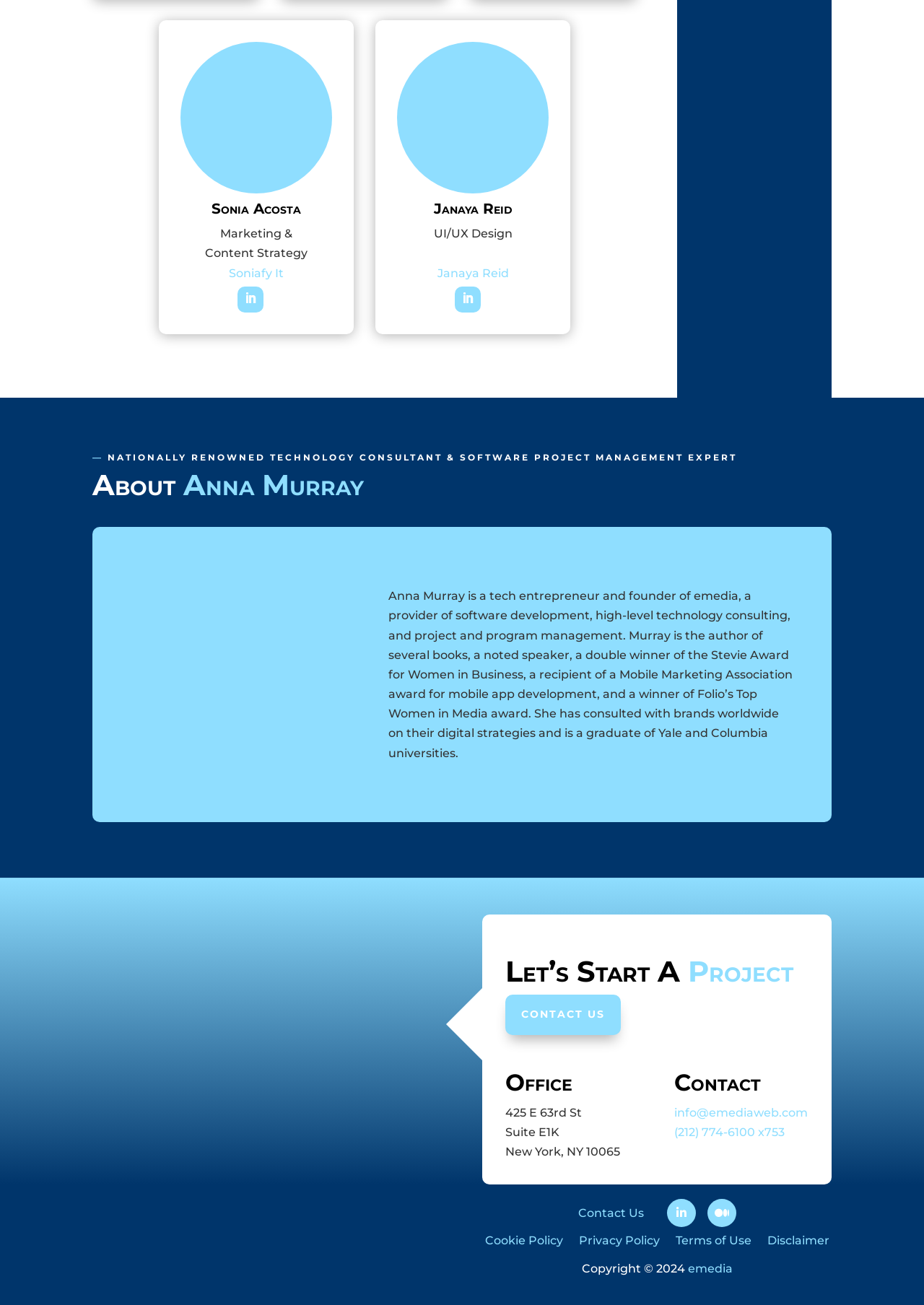Kindly determine the bounding box coordinates for the clickable area to achieve the given instruction: "Visit emedia's LinkedIn page".

[0.722, 0.919, 0.753, 0.94]